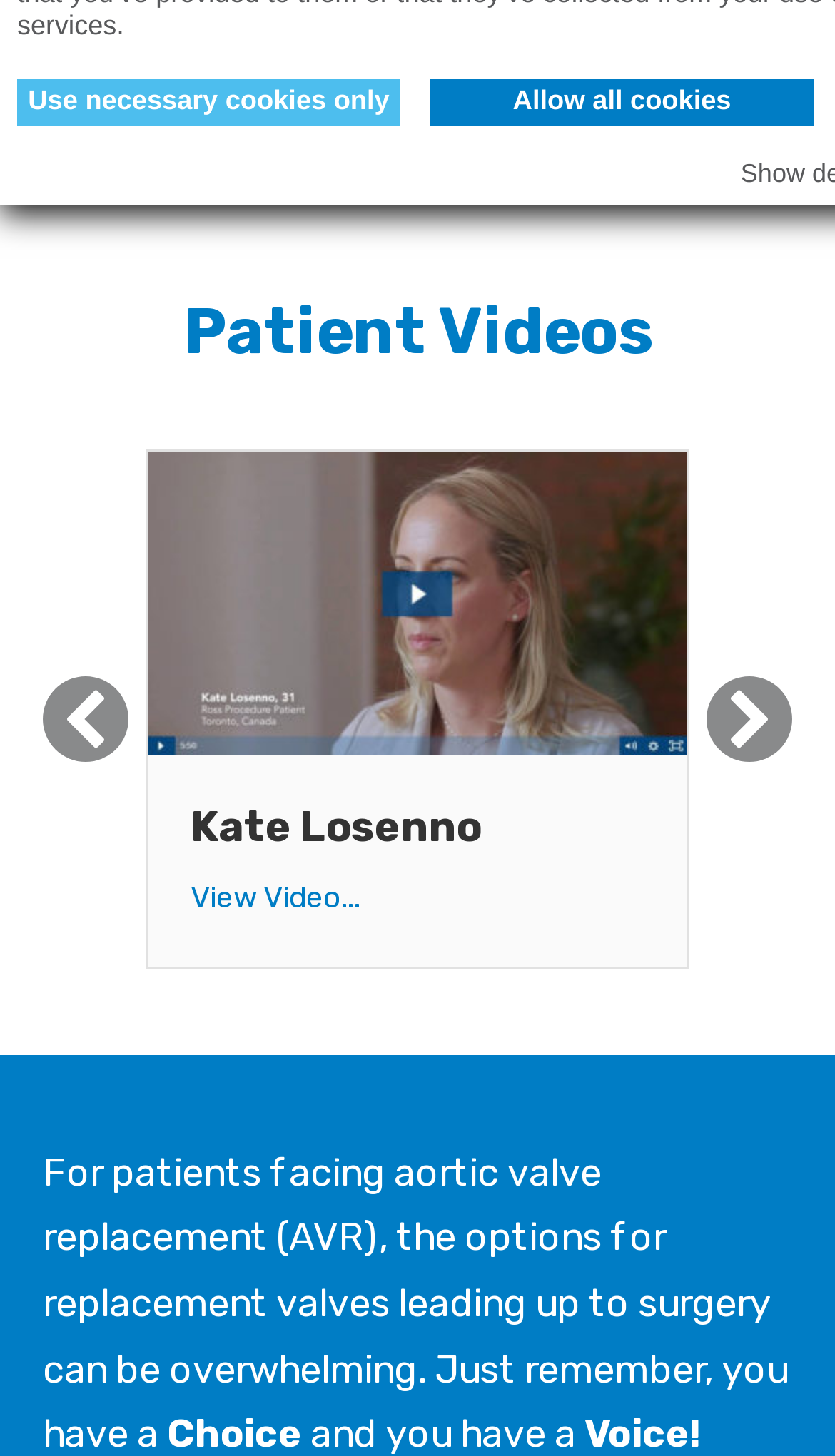Respond to the question below with a concise word or phrase:
How many navigation buttons are there?

2